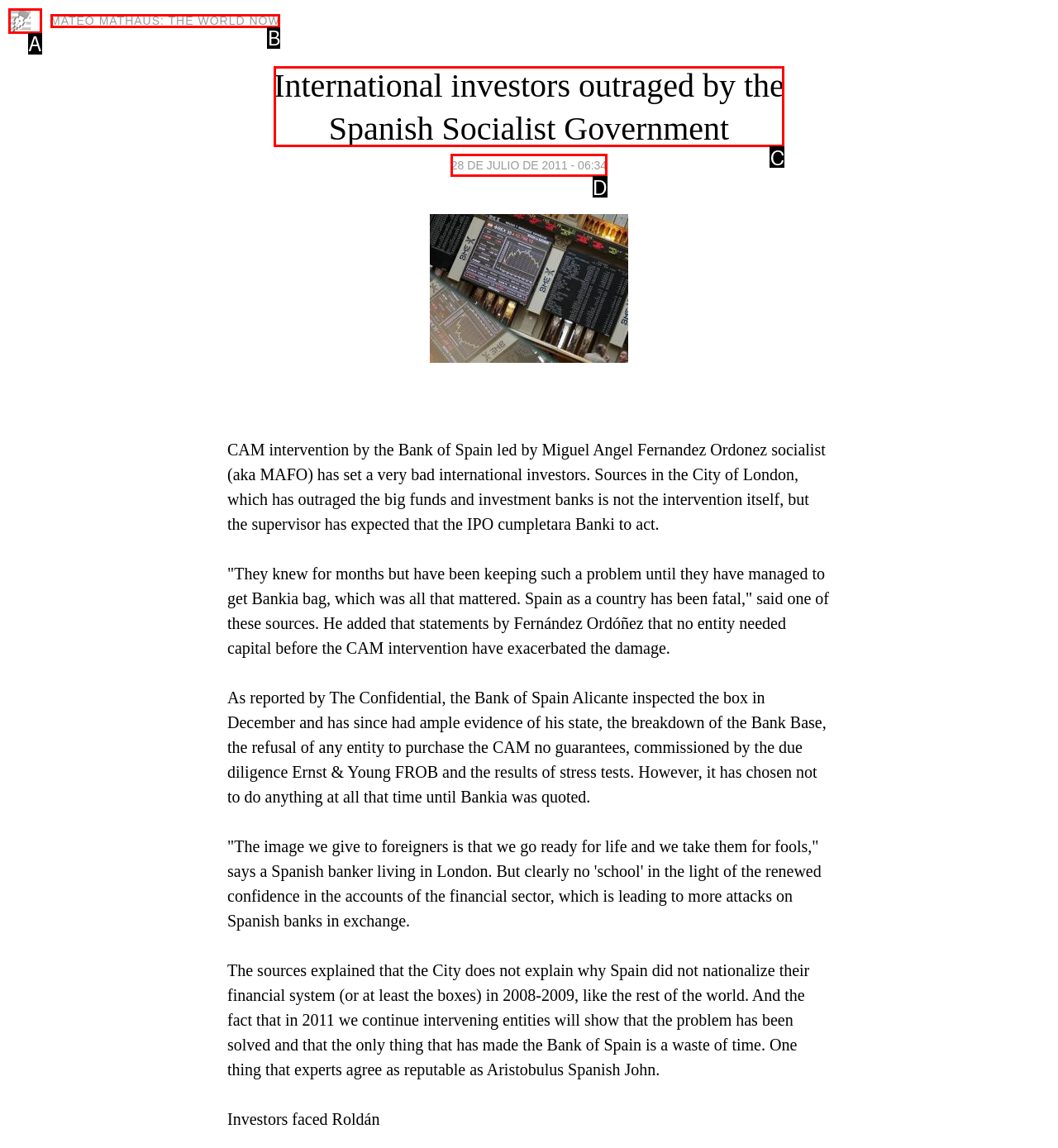Identify which HTML element matches the description: MATEO MATHAUS: THE WORLD NOW. Answer with the correct option's letter.

B